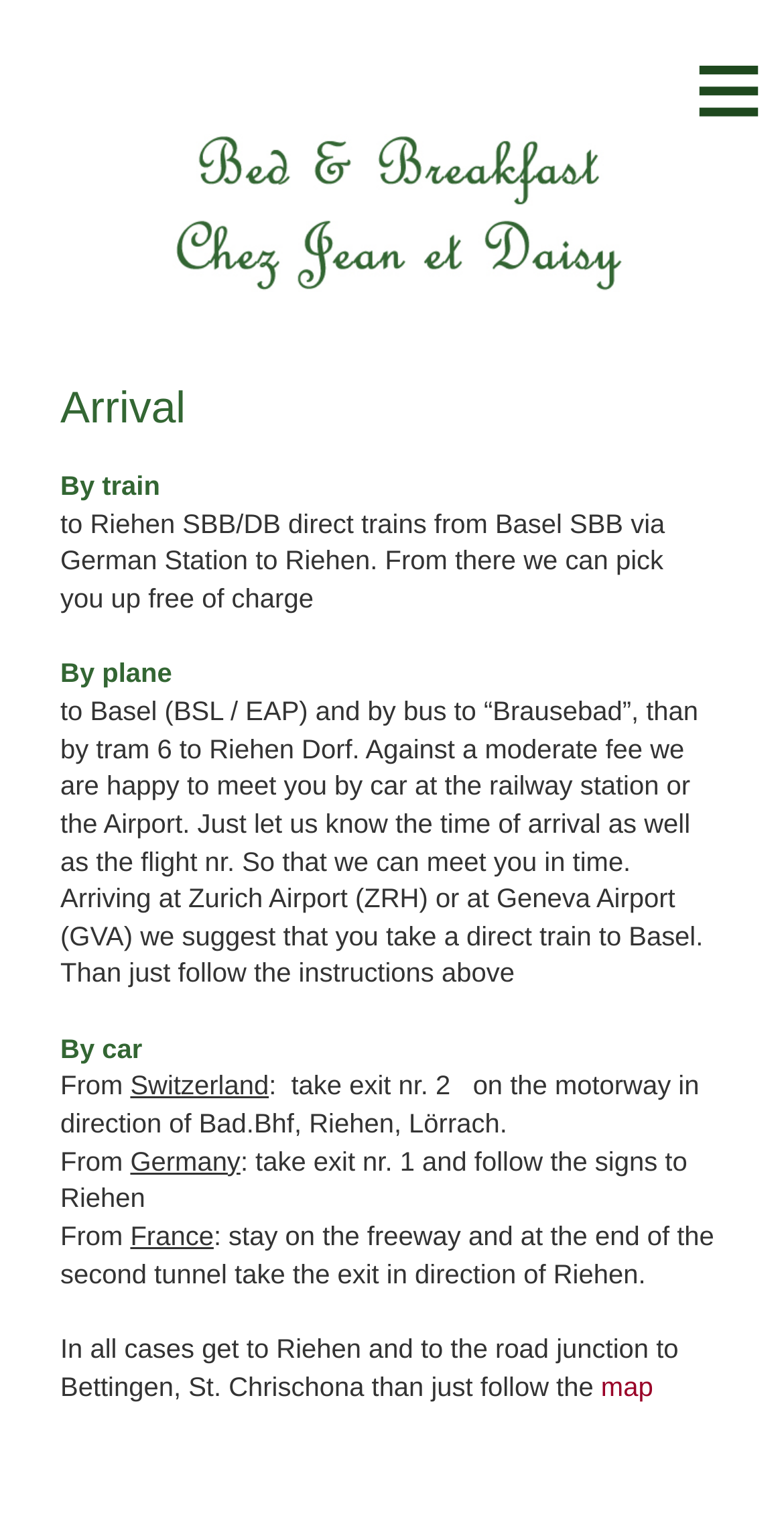What is the link at the bottom of the page?
Use the information from the image to give a detailed answer to the question.

At the bottom of the page, there is a link labeled 'map' which can be used to get to Riehen and to the road junction to Bettingen, St. Chrischona.